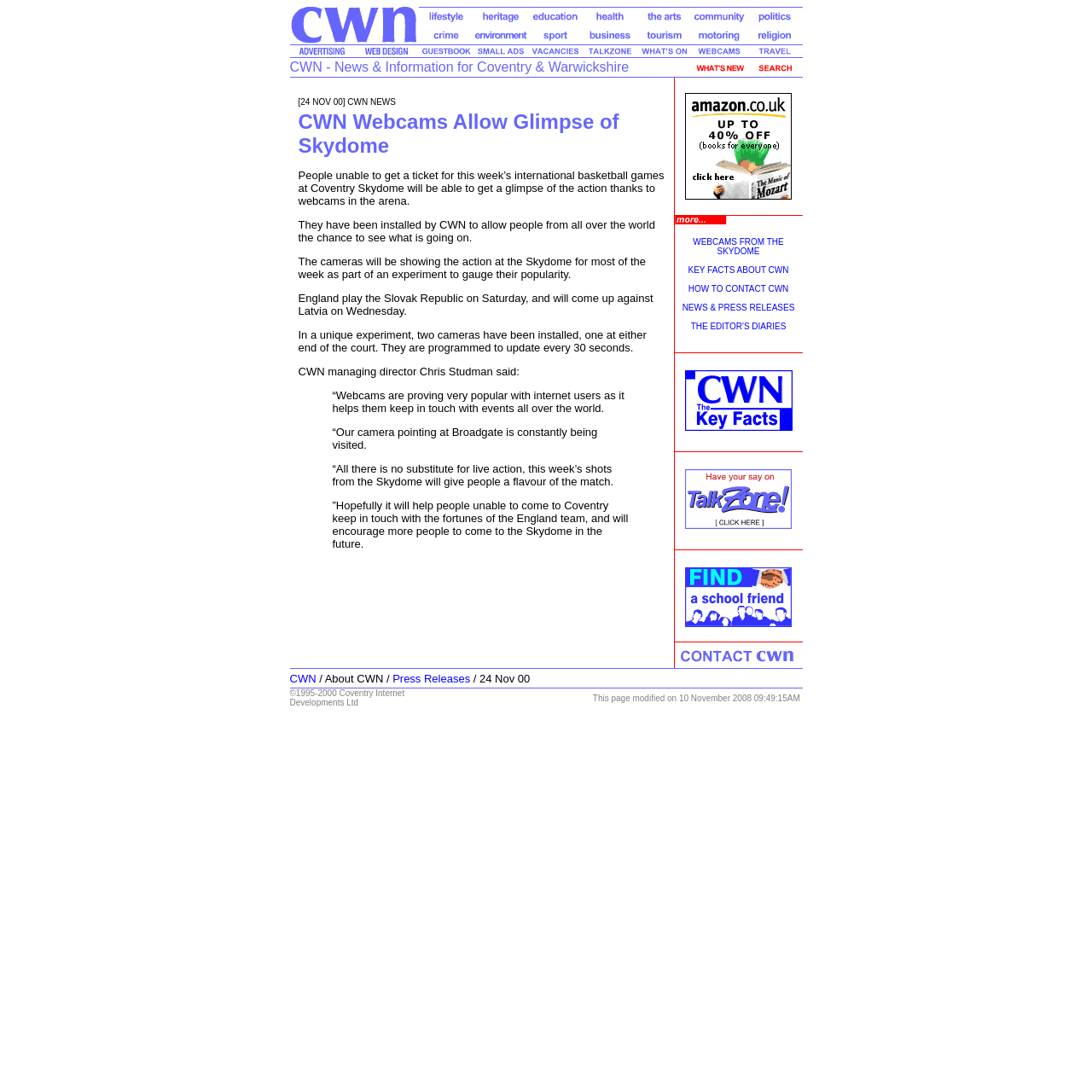Please mark the clickable region by giving the bounding box coordinates needed to complete this instruction: "Click on Lifestyle News".

[0.383, 0.012, 0.433, 0.026]